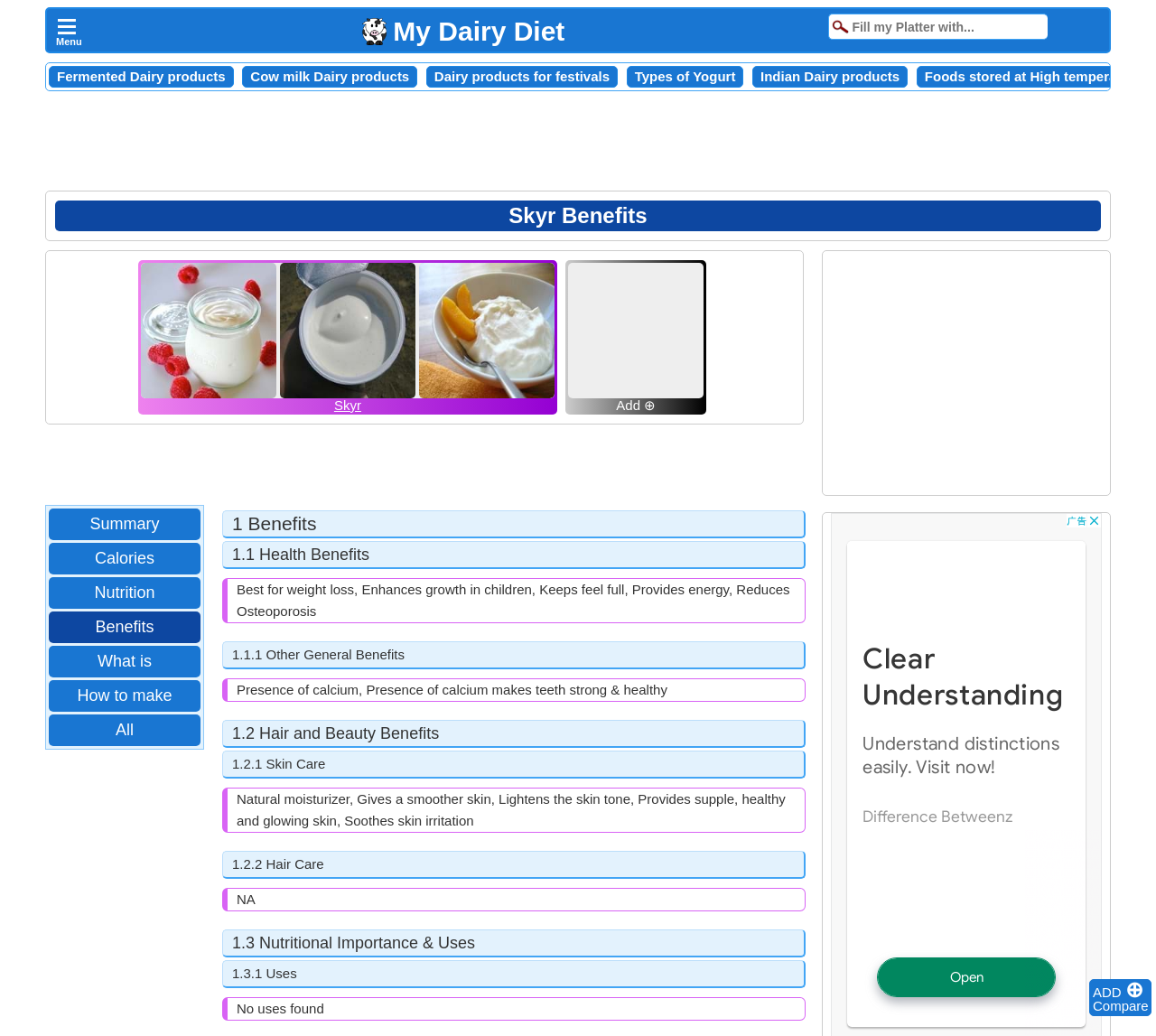Answer this question using a single word or a brief phrase:
What are the nutritional importance and uses of Skyr?

No uses found